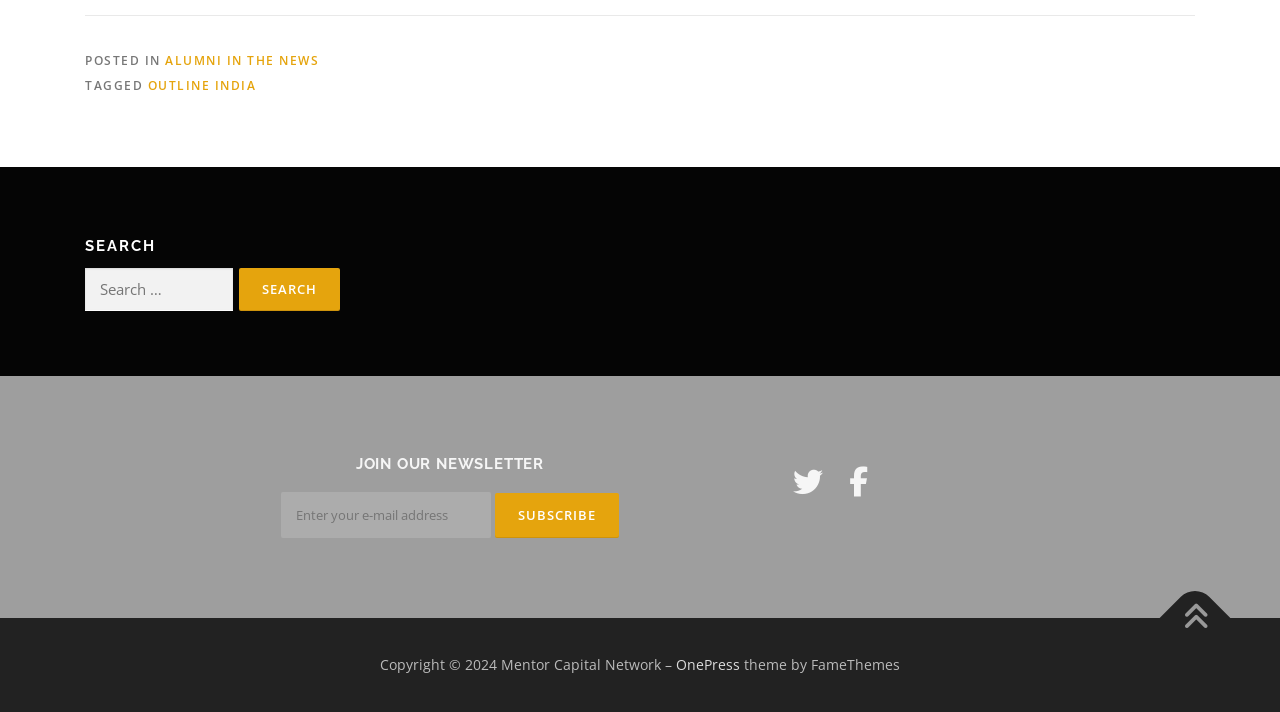Using the provided element description "title="Back To Top"", determine the bounding box coordinates of the UI element.

[0.906, 0.818, 0.961, 0.918]